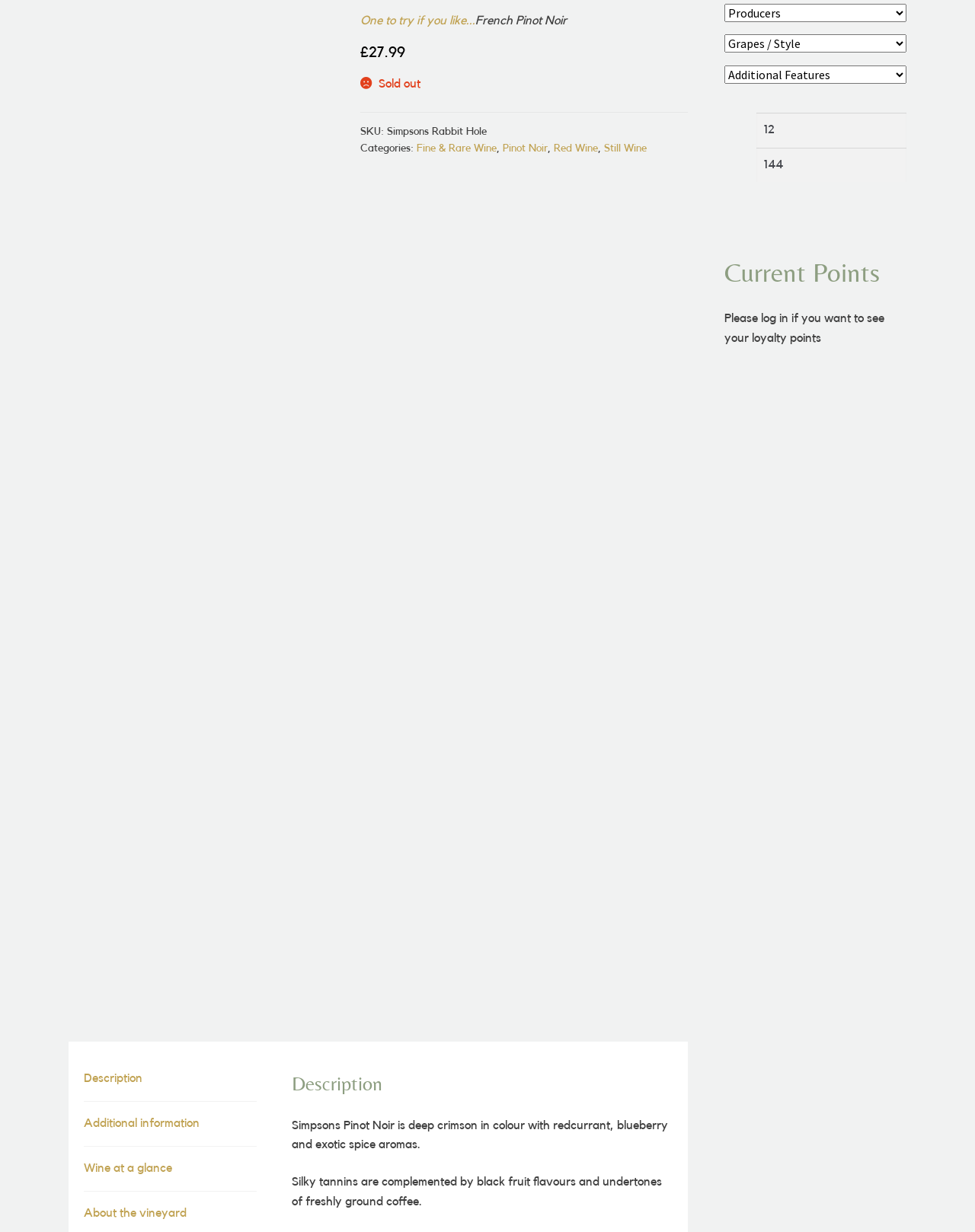Determine the bounding box for the UI element as described: "Description". The coordinates should be represented as four float numbers between 0 and 1, formatted as [left, top, right, bottom].

[0.086, 0.858, 0.264, 0.894]